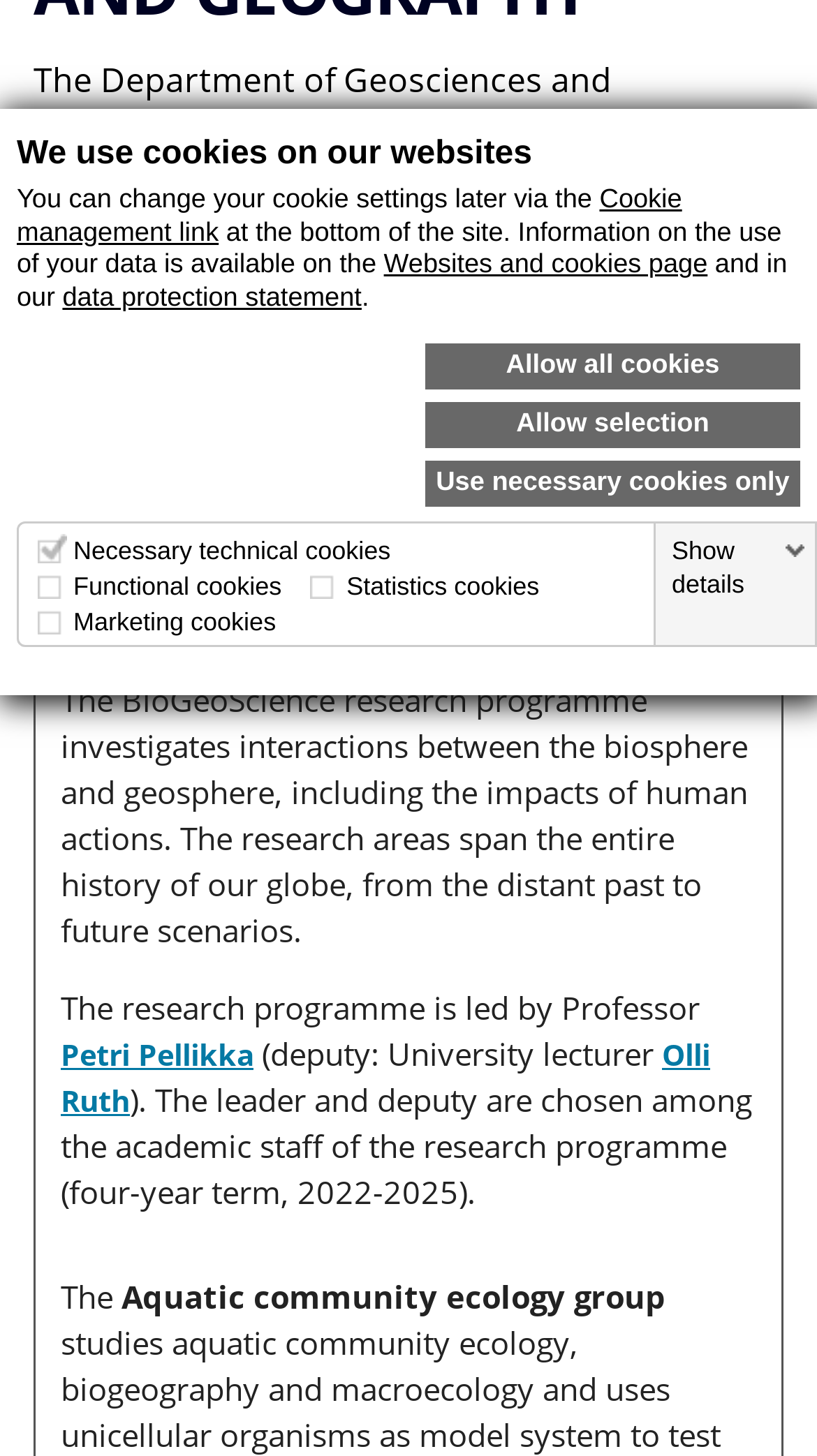Identify the bounding box coordinates for the UI element described by the following text: "data protection statement". Provide the coordinates as four float numbers between 0 and 1, in the format [left, top, right, bottom].

[0.076, 0.194, 0.443, 0.214]